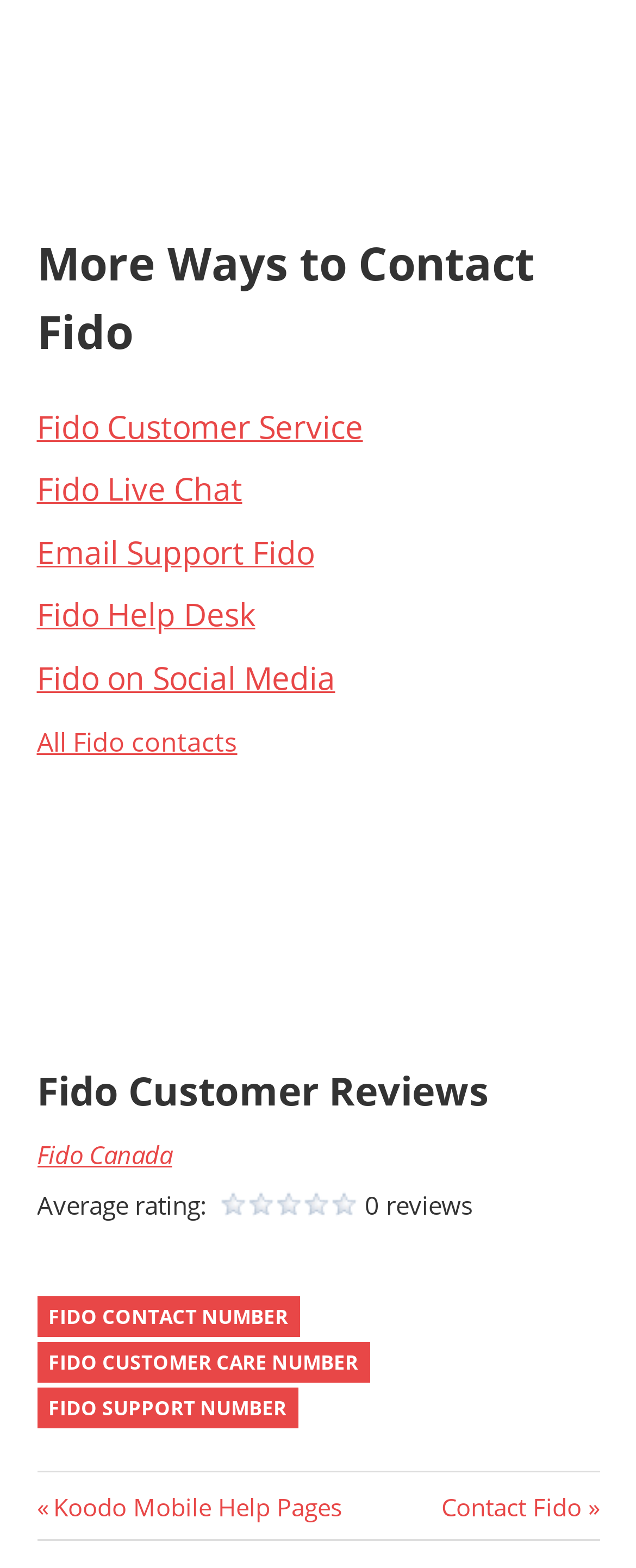What are the three types of Fido contact numbers provided?
Please provide a detailed and thorough answer to the question.

The footer section of the webpage provides three types of Fido contact numbers: 'FIDO CONTACT NUMBER', 'FIDO CUSTOMER CARE NUMBER', and 'FIDO SUPPORT NUMBER'.